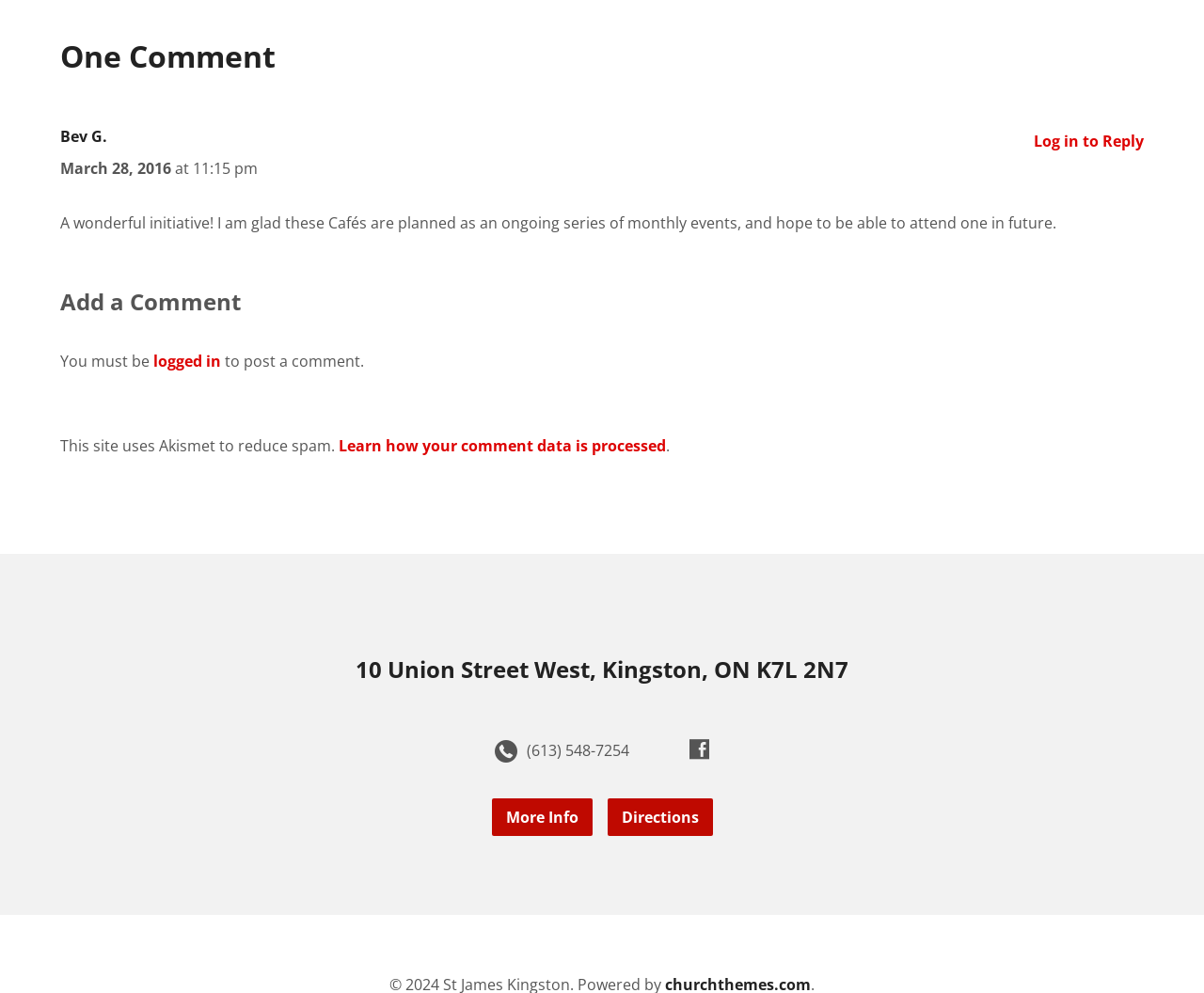Respond to the question with just a single word or phrase: 
What is the address of the location mentioned?

10 Union Street West, Kingston, ON K7L 2N7